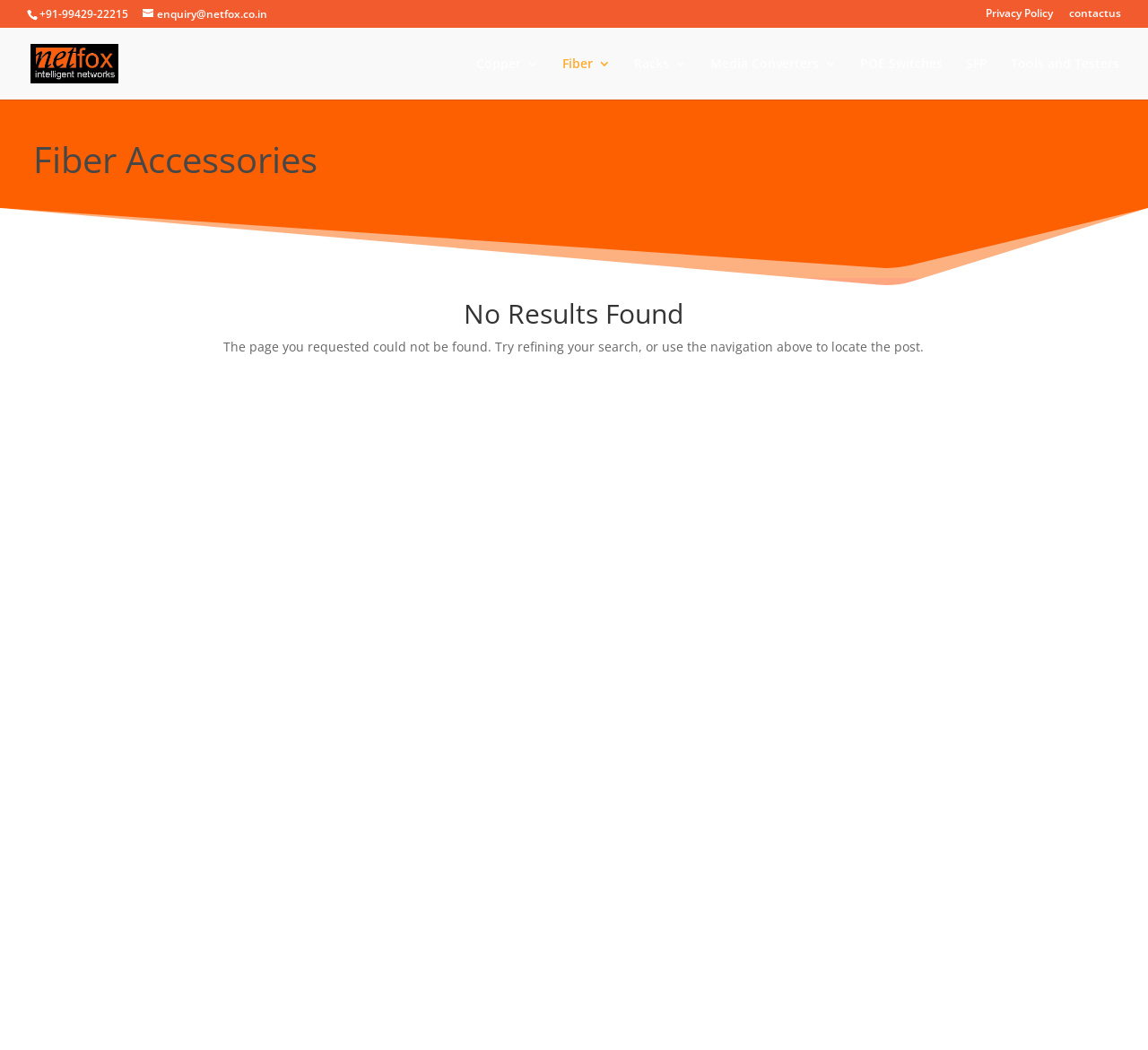Can you find and provide the title of the webpage?

No Results Found